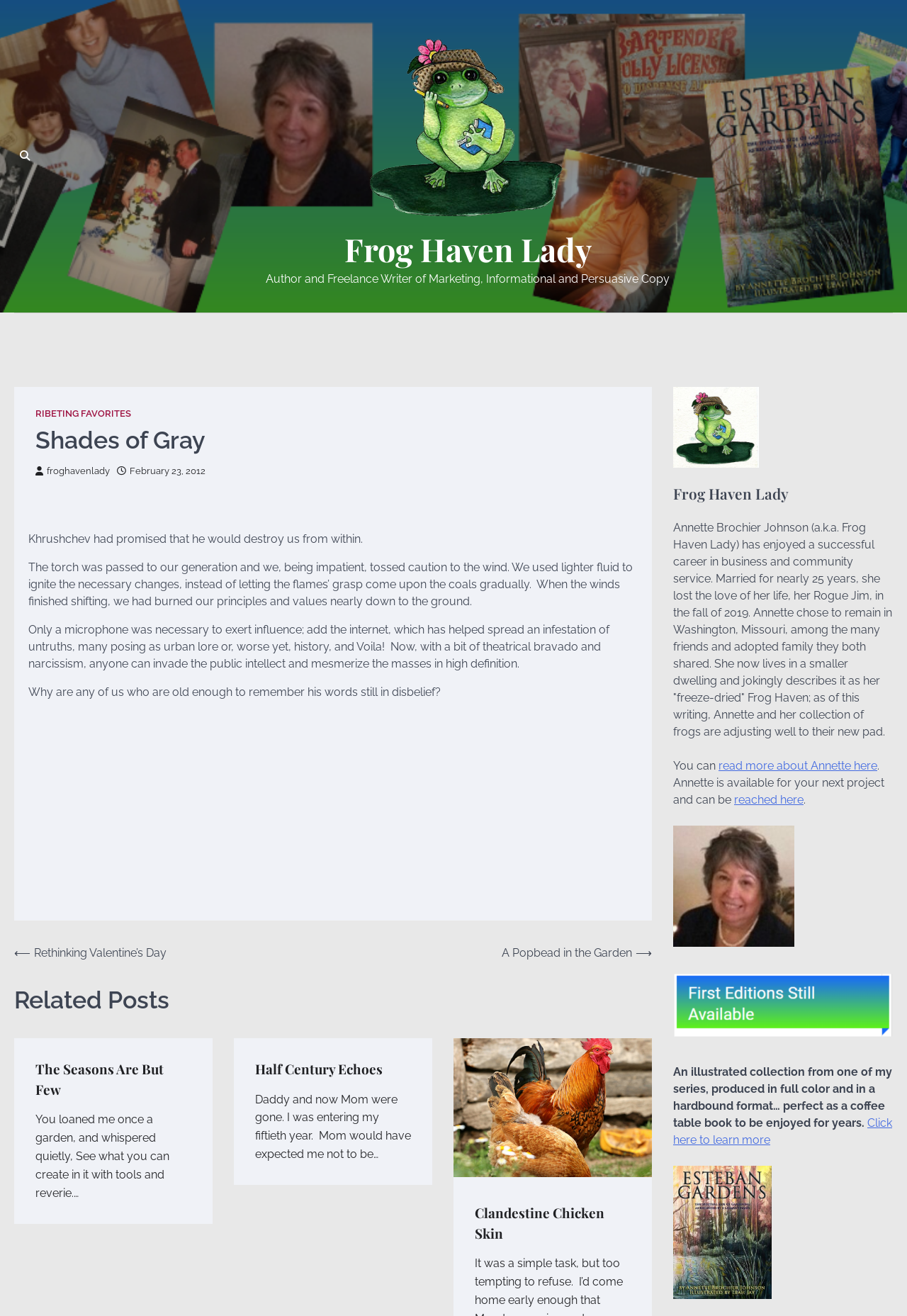Using the provided element description: "Half Century Echoes", determine the bounding box coordinates of the corresponding UI element in the screenshot.

[0.281, 0.806, 0.422, 0.819]